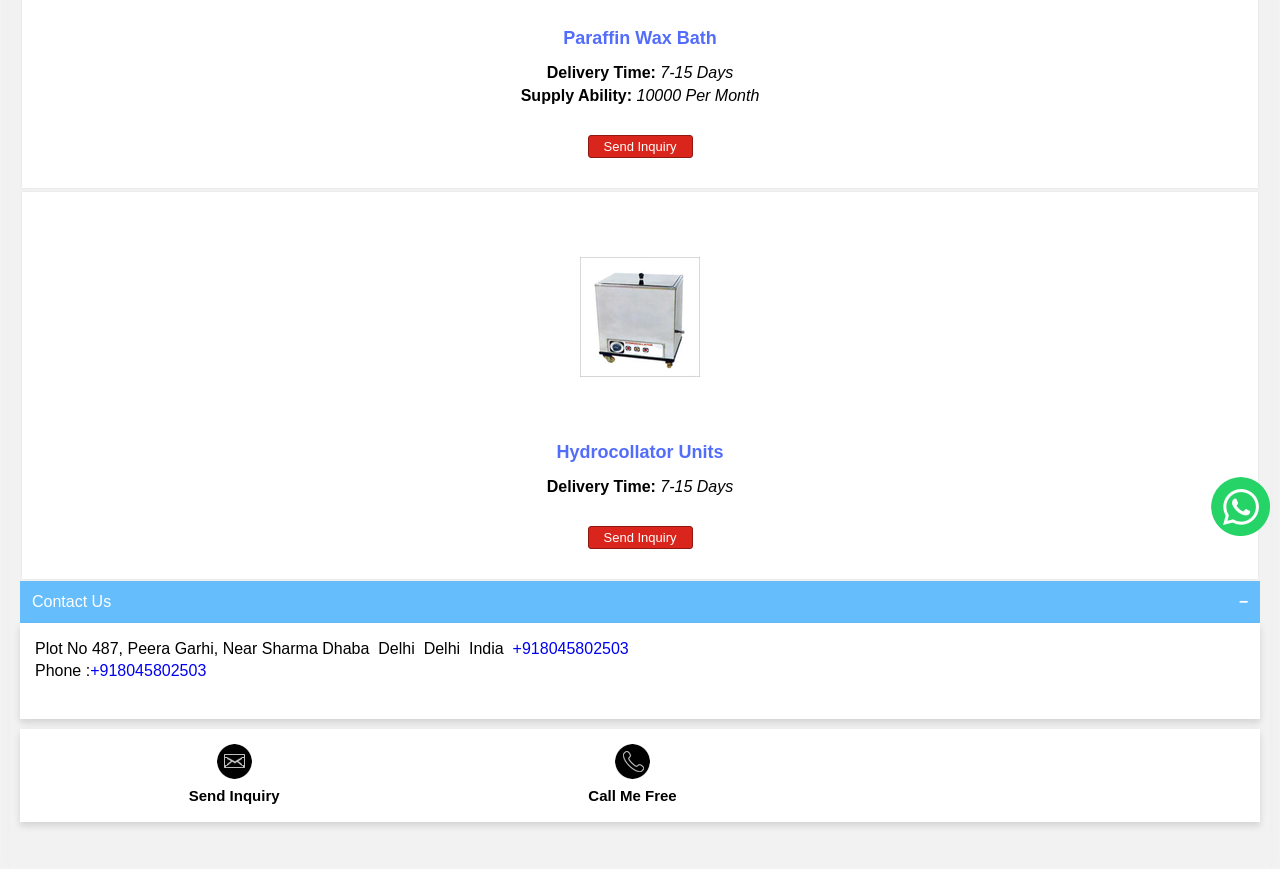Bounding box coordinates are specified in the format (top-left x, top-left y, bottom-right x, bottom-right y). All values are floating point numbers bounded between 0 and 1. Please provide the bounding box coordinate of the region this sentence describes: Send Inquiry

[0.459, 0.605, 0.541, 0.632]